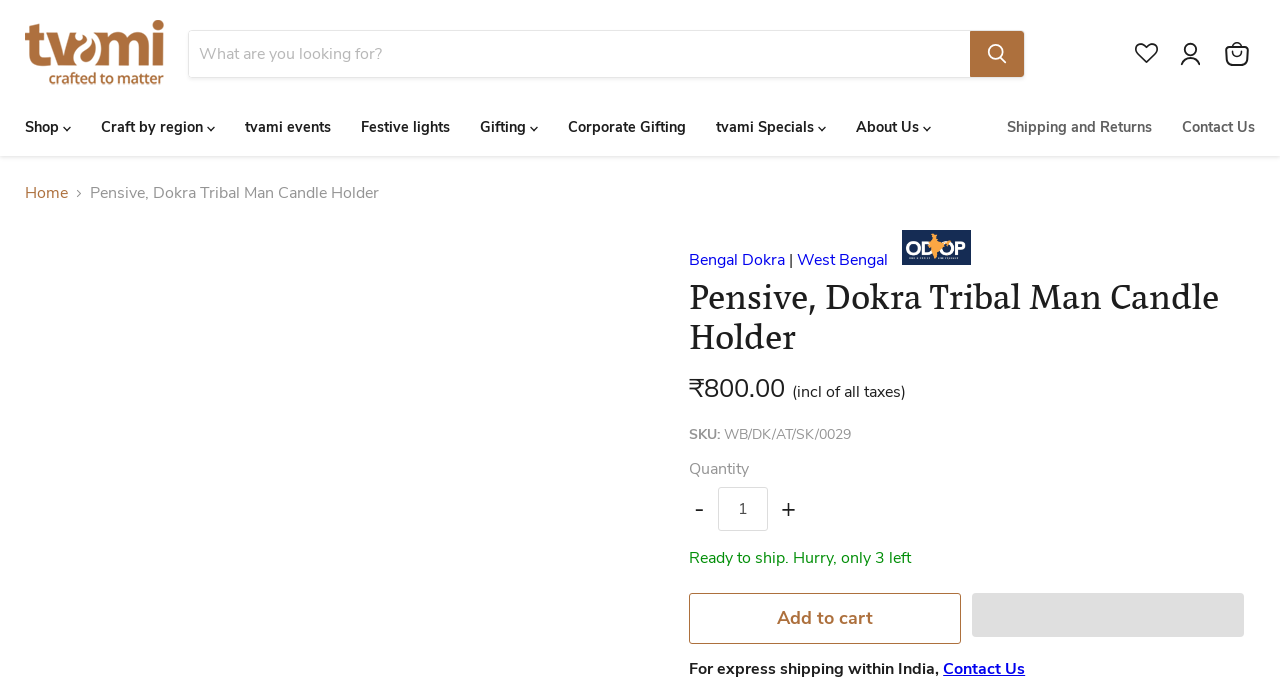Could you find the bounding box coordinates of the clickable area to complete this instruction: "Click on the main menu"?

[0.008, 0.143, 0.739, 0.228]